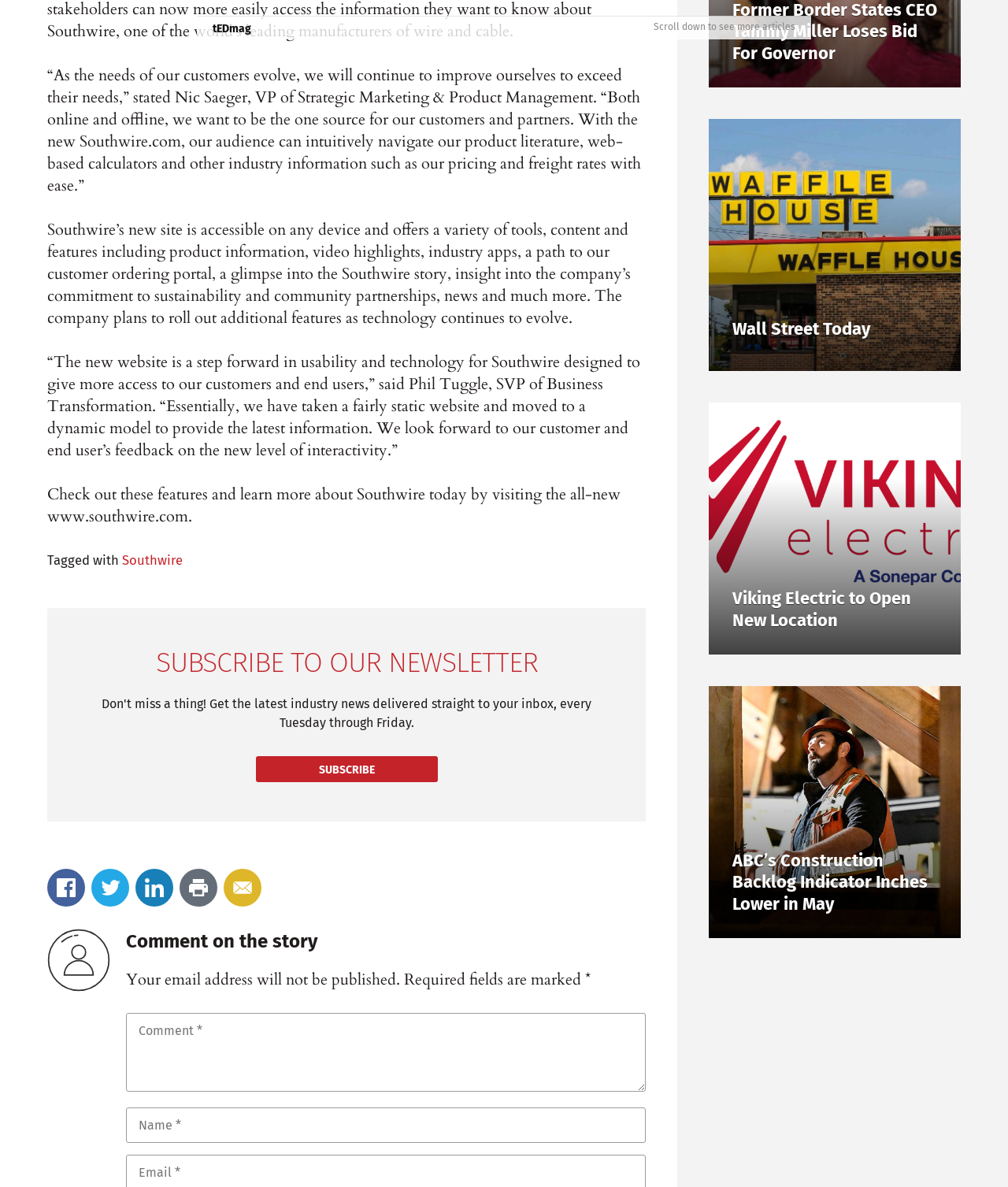What is the topic of the article mentioned in the webpage?
Examine the screenshot and reply with a single word or phrase.

Industry news and updates